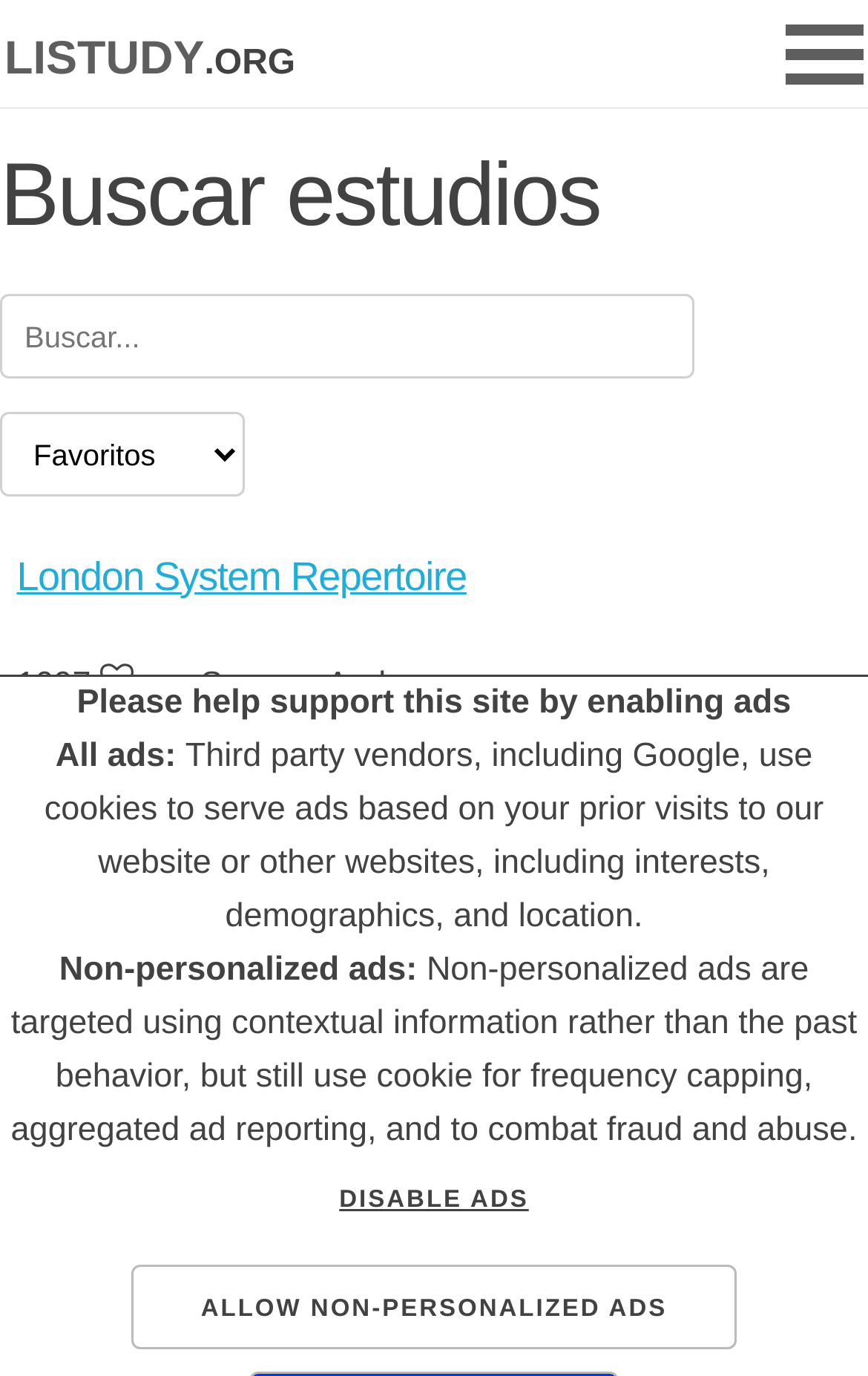Please find the bounding box coordinates of the element that needs to be clicked to perform the following instruction: "Search for studies". The bounding box coordinates should be four float numbers between 0 and 1, represented as [left, top, right, bottom].

[0.0, 0.214, 0.8, 0.275]